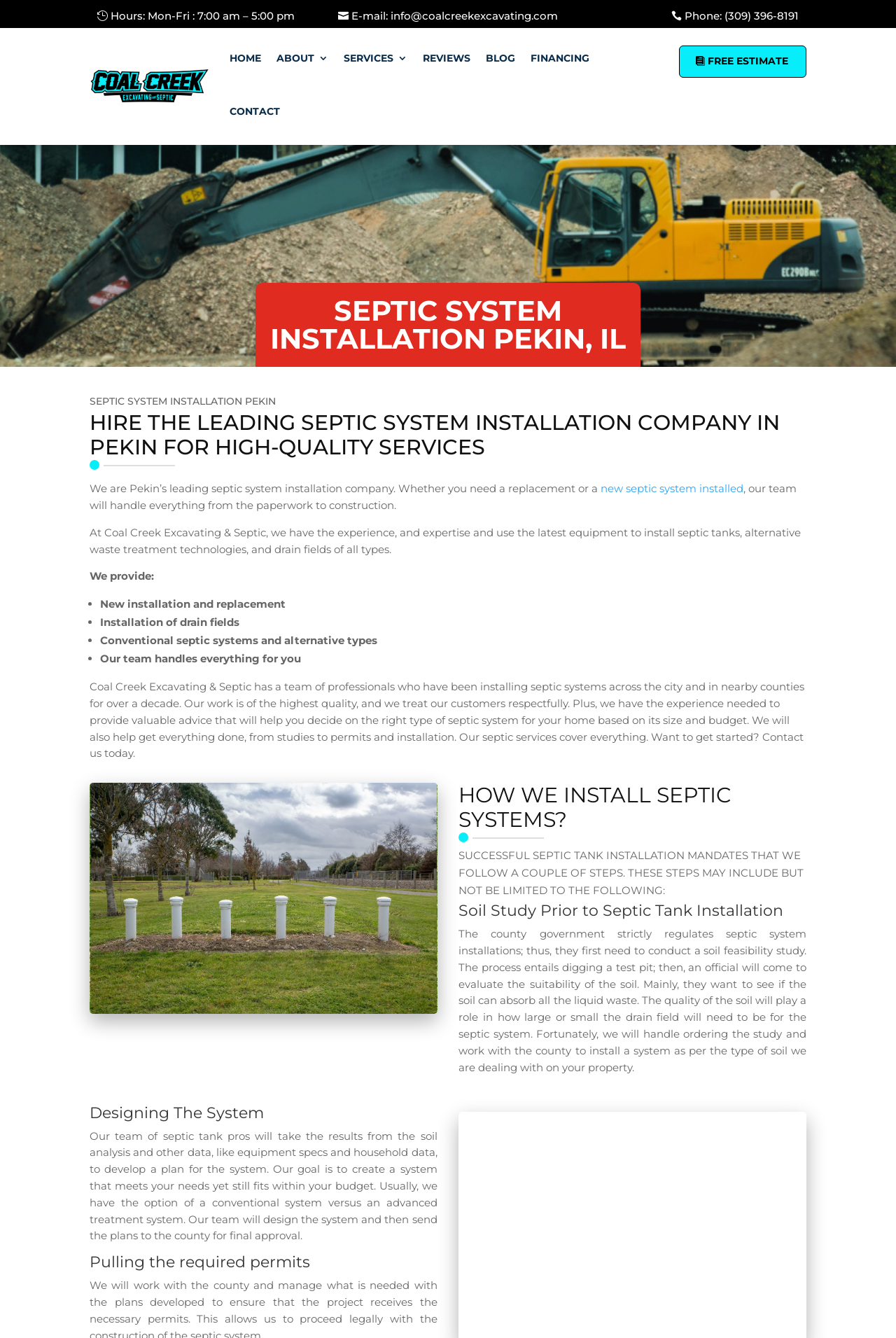Generate the title text from the webpage.

SEPTIC SYSTEM INSTALLATION PEKIN, IL